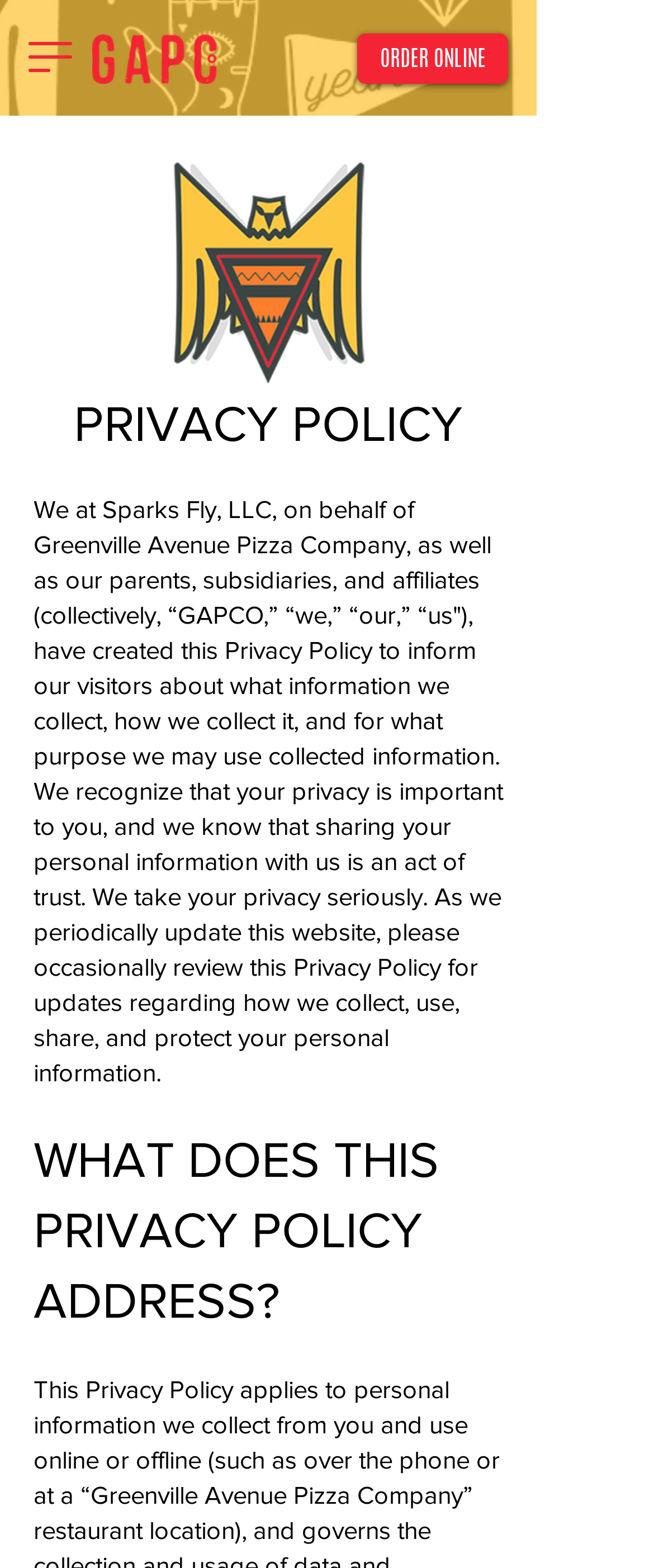Could you identify the text that serves as the heading for this webpage?

WHAT DOES THIS PRIVACY POLICY ADDRESS?